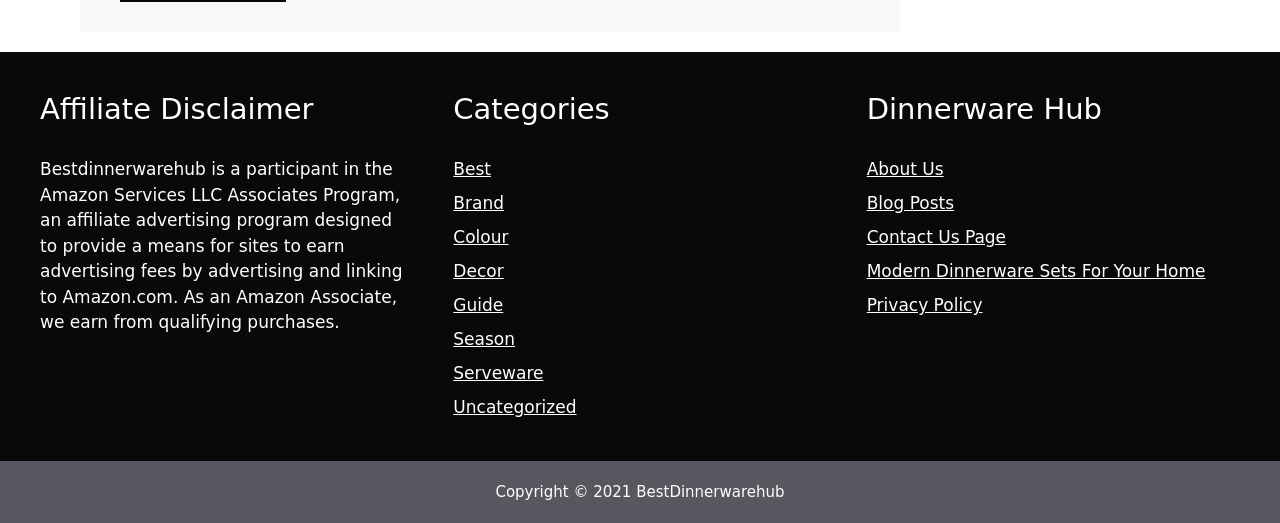What is the affiliate program mentioned?
Please respond to the question with as much detail as possible.

The affiliate program mentioned is Amazon Services LLC Associates Program, which is an affiliate advertising program designed to provide a means for sites to earn advertising fees by advertising and linking to Amazon.com, as stated in the disclaimer text.